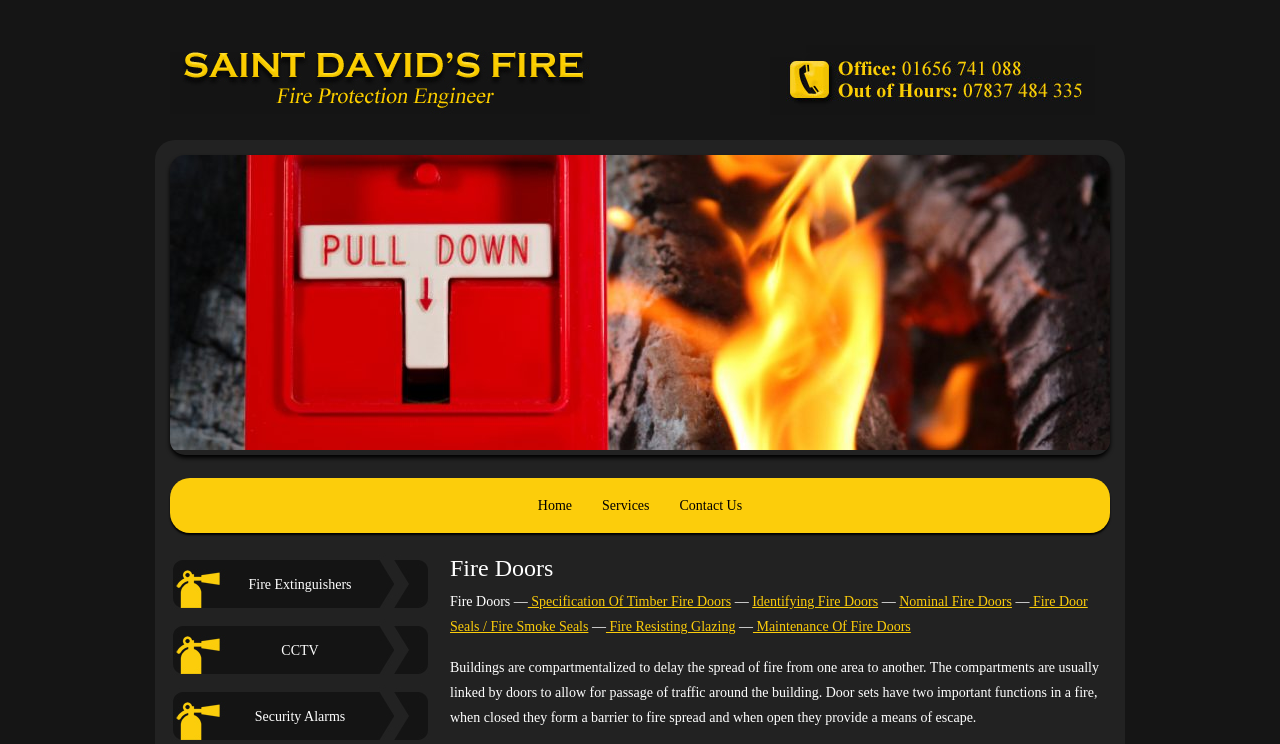What is the function of door sets in a fire?
From the screenshot, provide a brief answer in one word or phrase.

Barrier to fire spread and means of escape